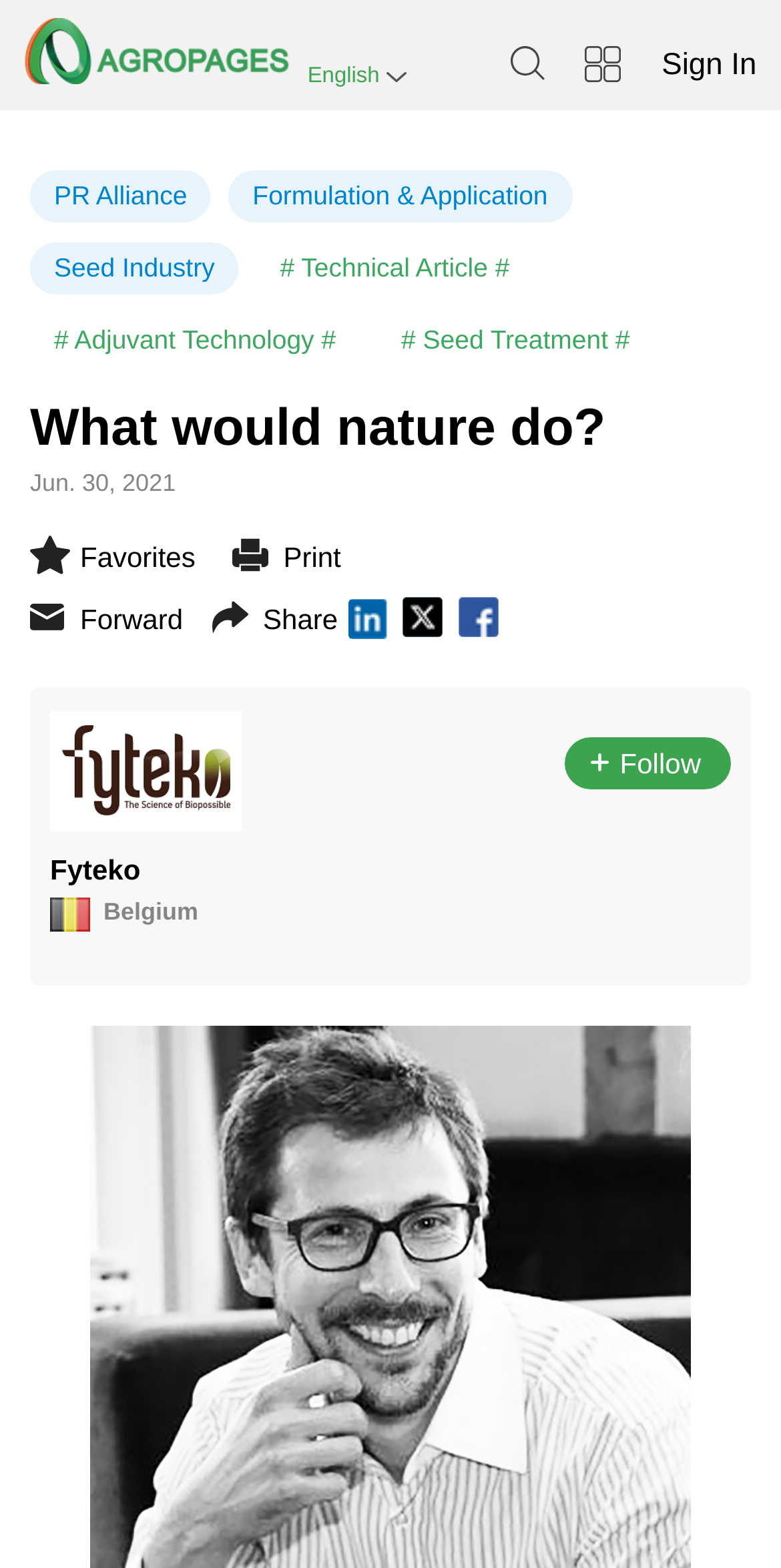What is the date of the article?
Could you answer the question with a detailed and thorough explanation?

I found the date of the article in the text 'Jun. 30, 2021' which is located below the main heading 'What would nature do?'